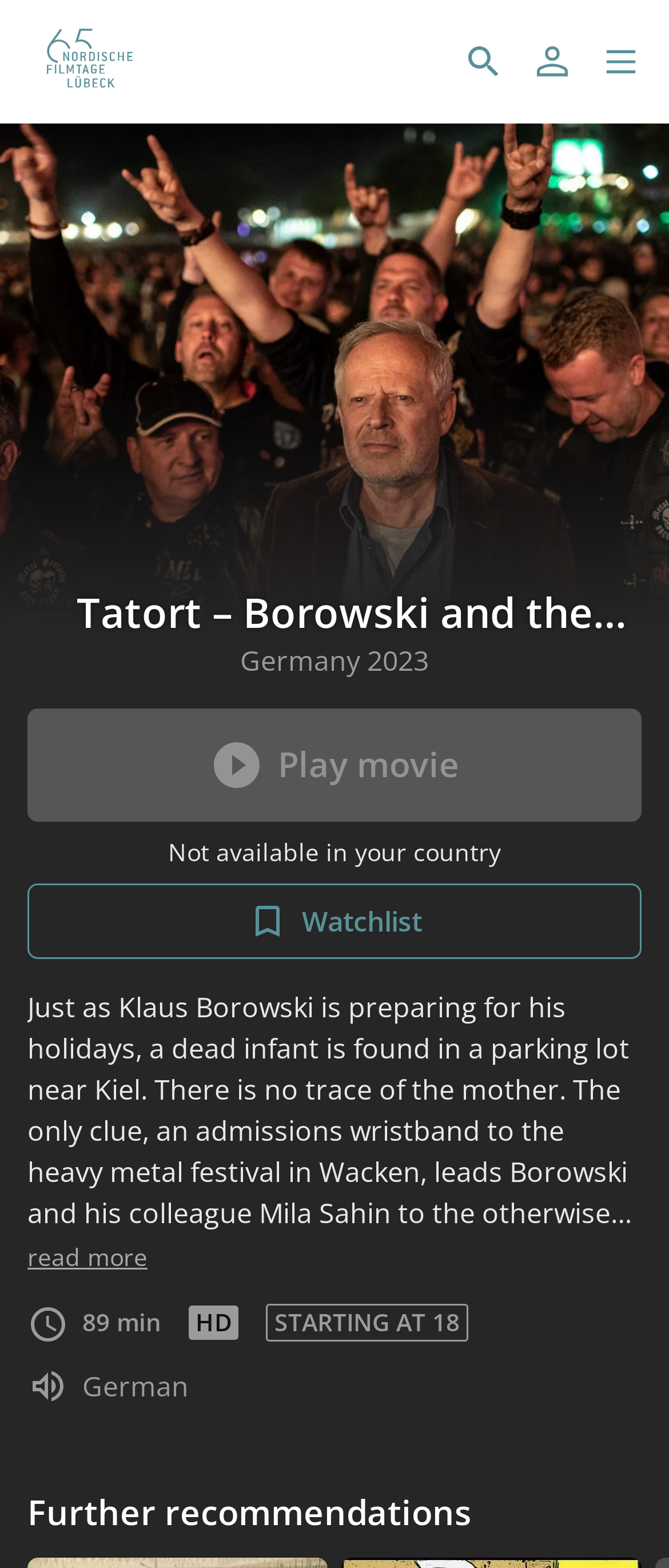Provide a short answer using a single word or phrase for the following question: 
Is the movie available in my country?

No